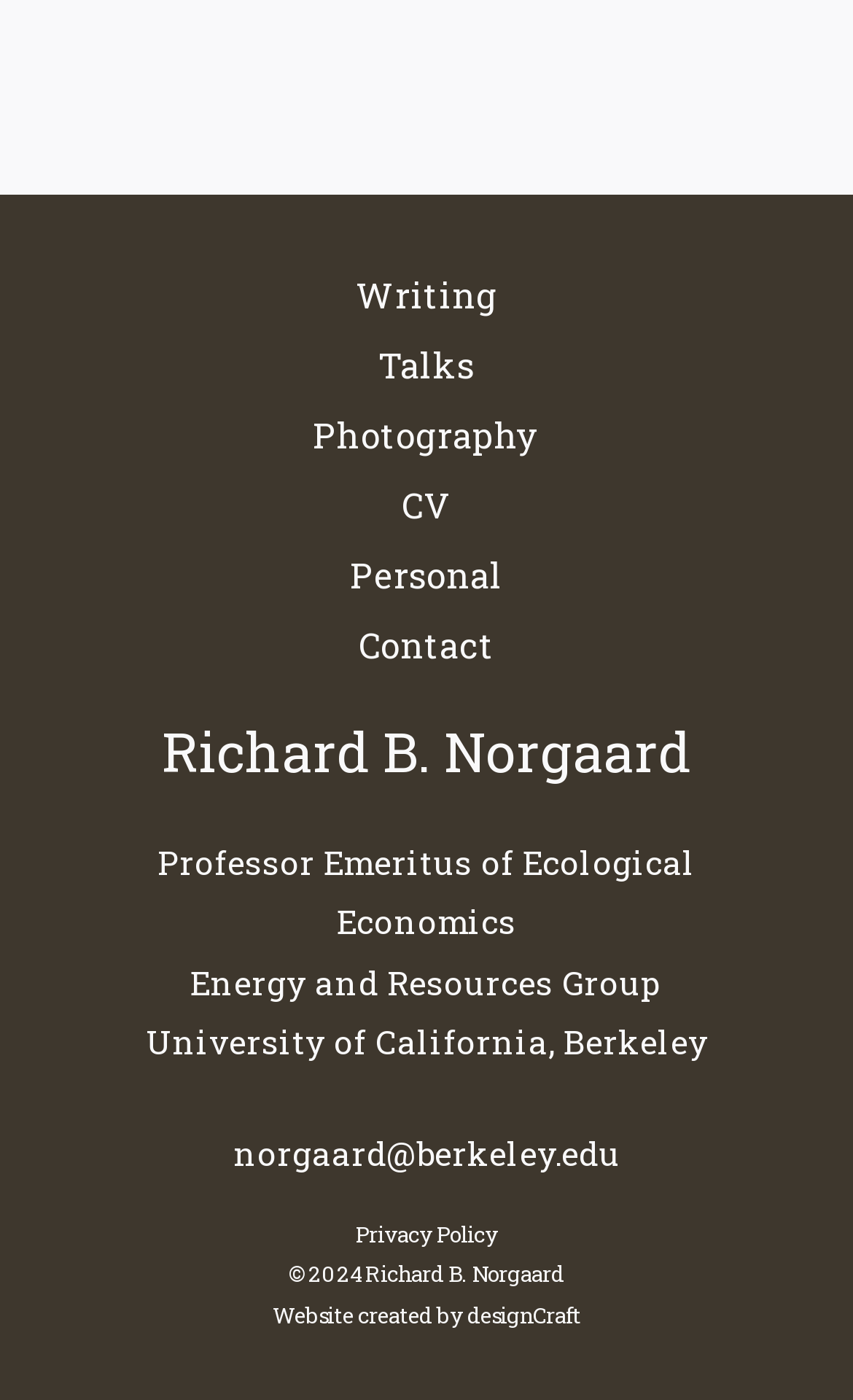Answer the question briefly using a single word or phrase: 
What is the email address of Richard B. Norgaard?

norgaard@berkeley.edu